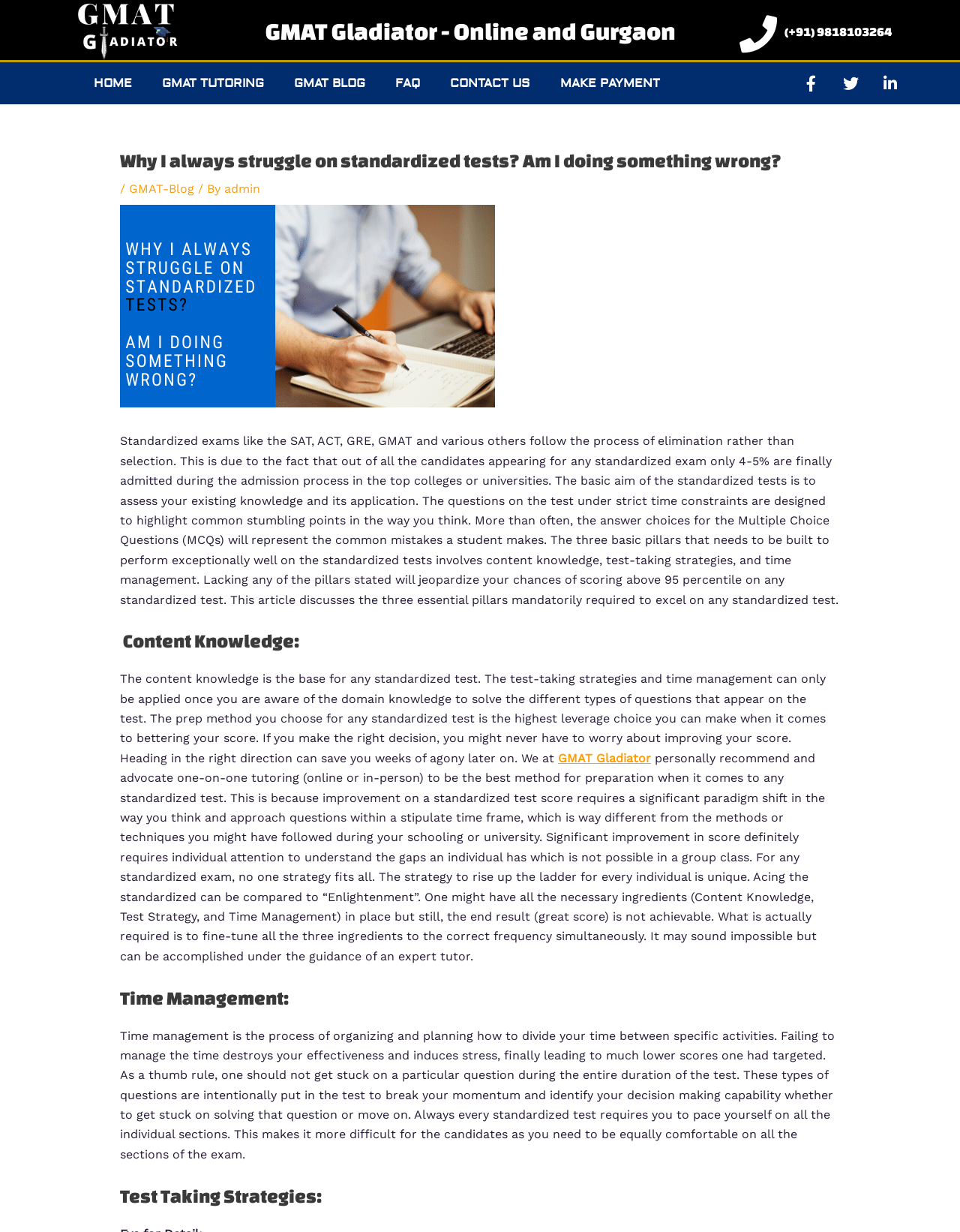What are the three essential pillars required to excel on standardized tests?
Answer the question based on the image using a single word or a brief phrase.

Content knowledge, test-taking strategies, and time management